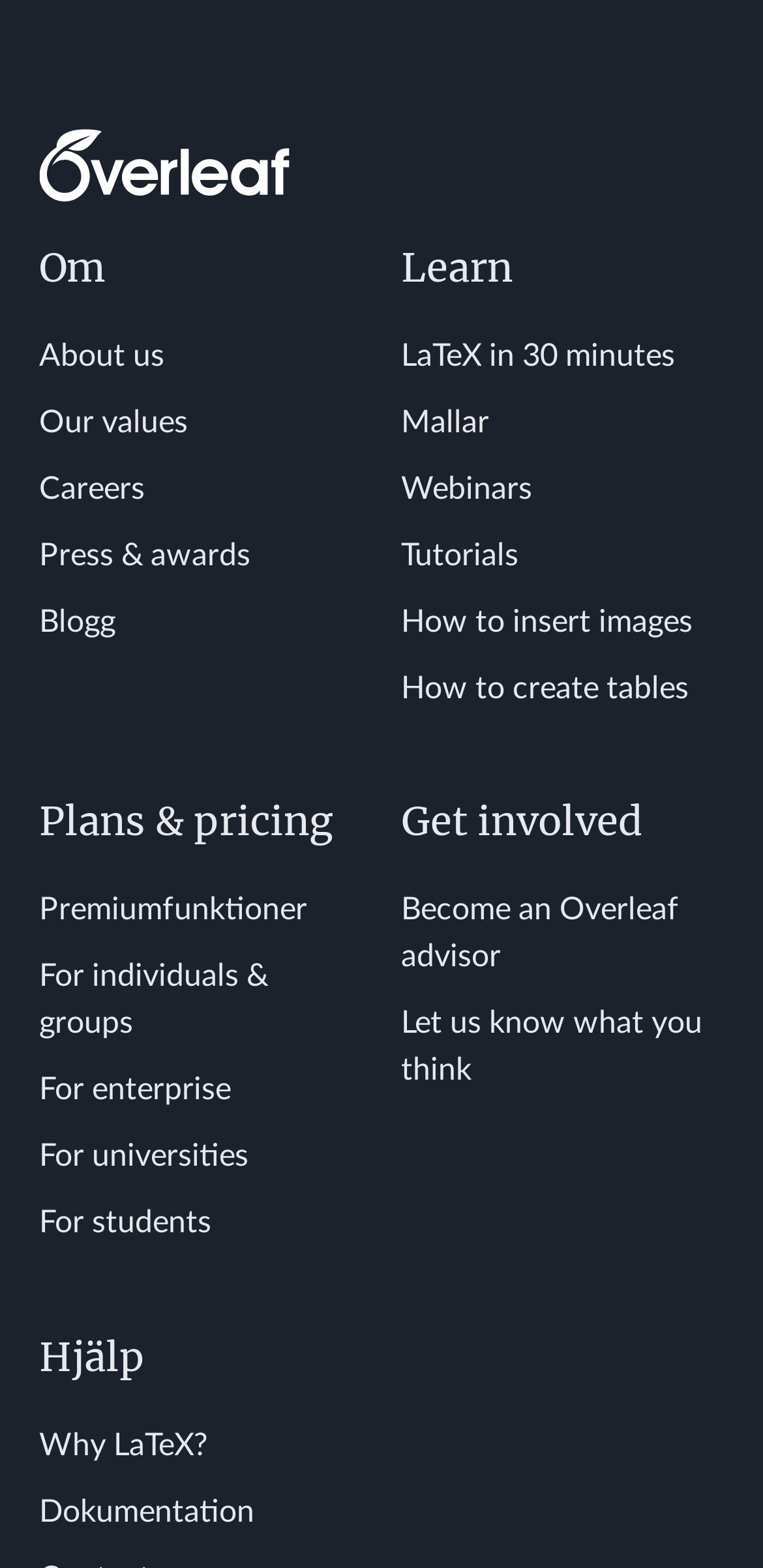Find and indicate the bounding box coordinates of the region you should select to follow the given instruction: "Click on 'About us'".

[0.051, 0.216, 0.215, 0.236]